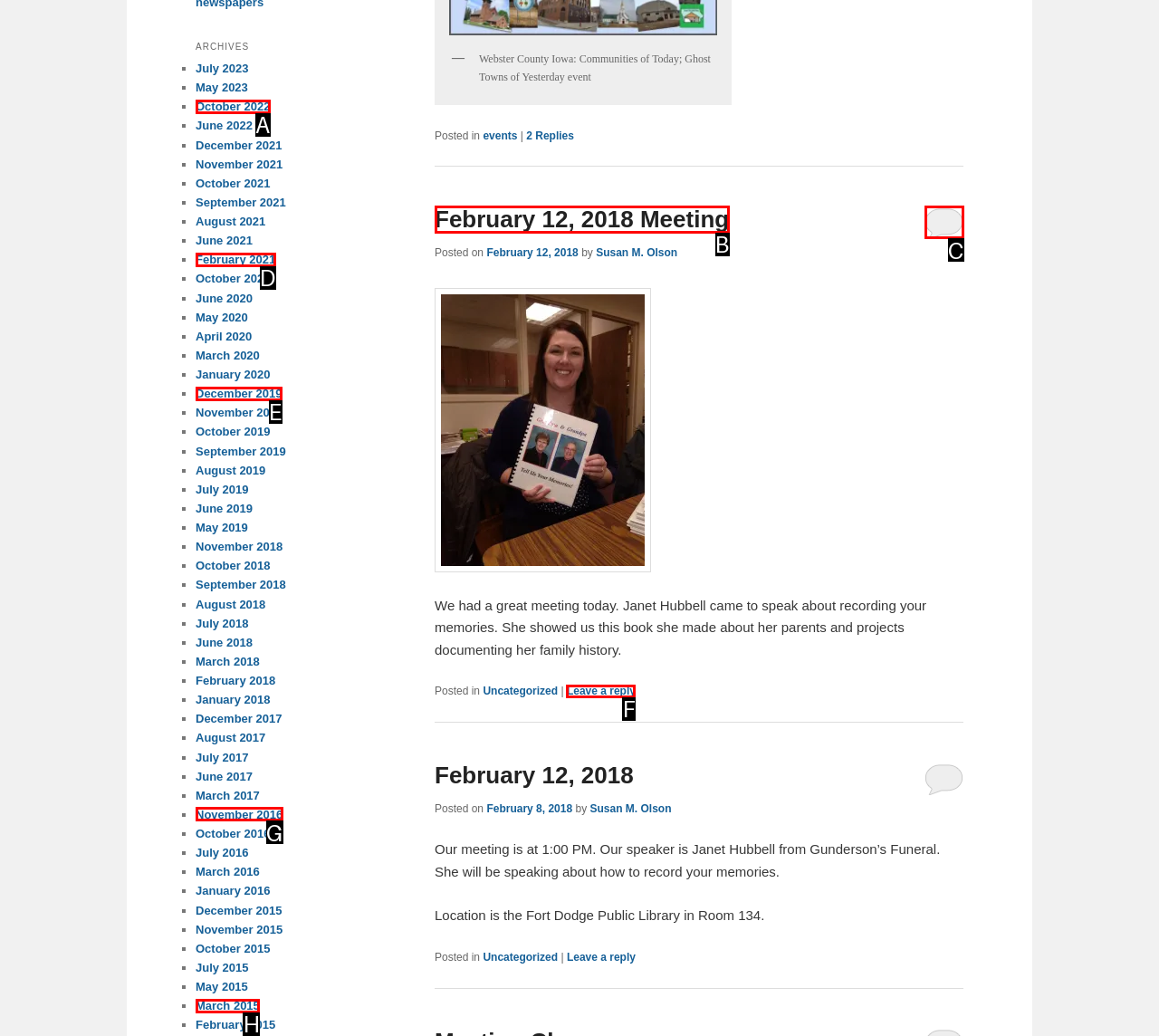Using the description: Reply
Identify the letter of the corresponding UI element from the choices available.

C